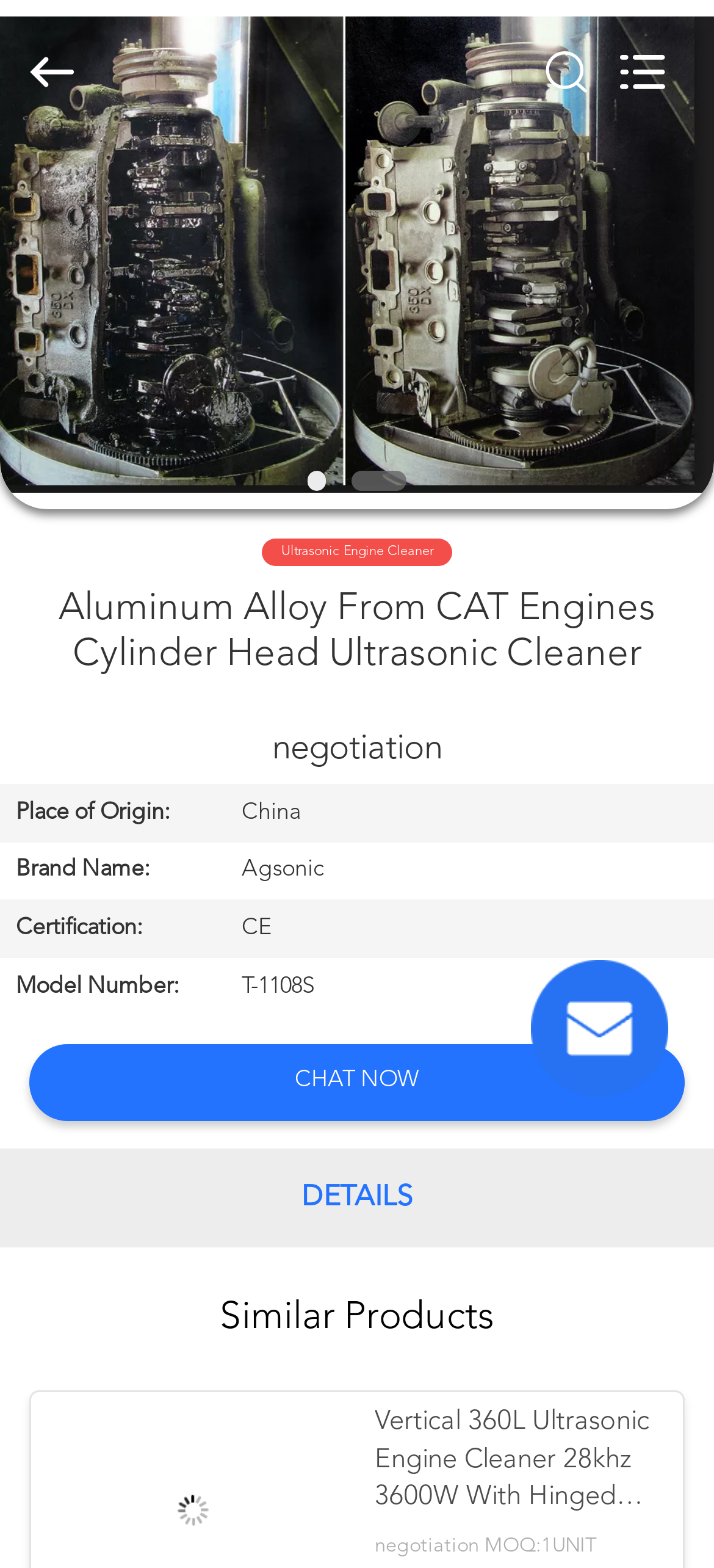What is the brand name of the ultrasonic cleaner?
Look at the screenshot and respond with one word or a short phrase.

Agsonic